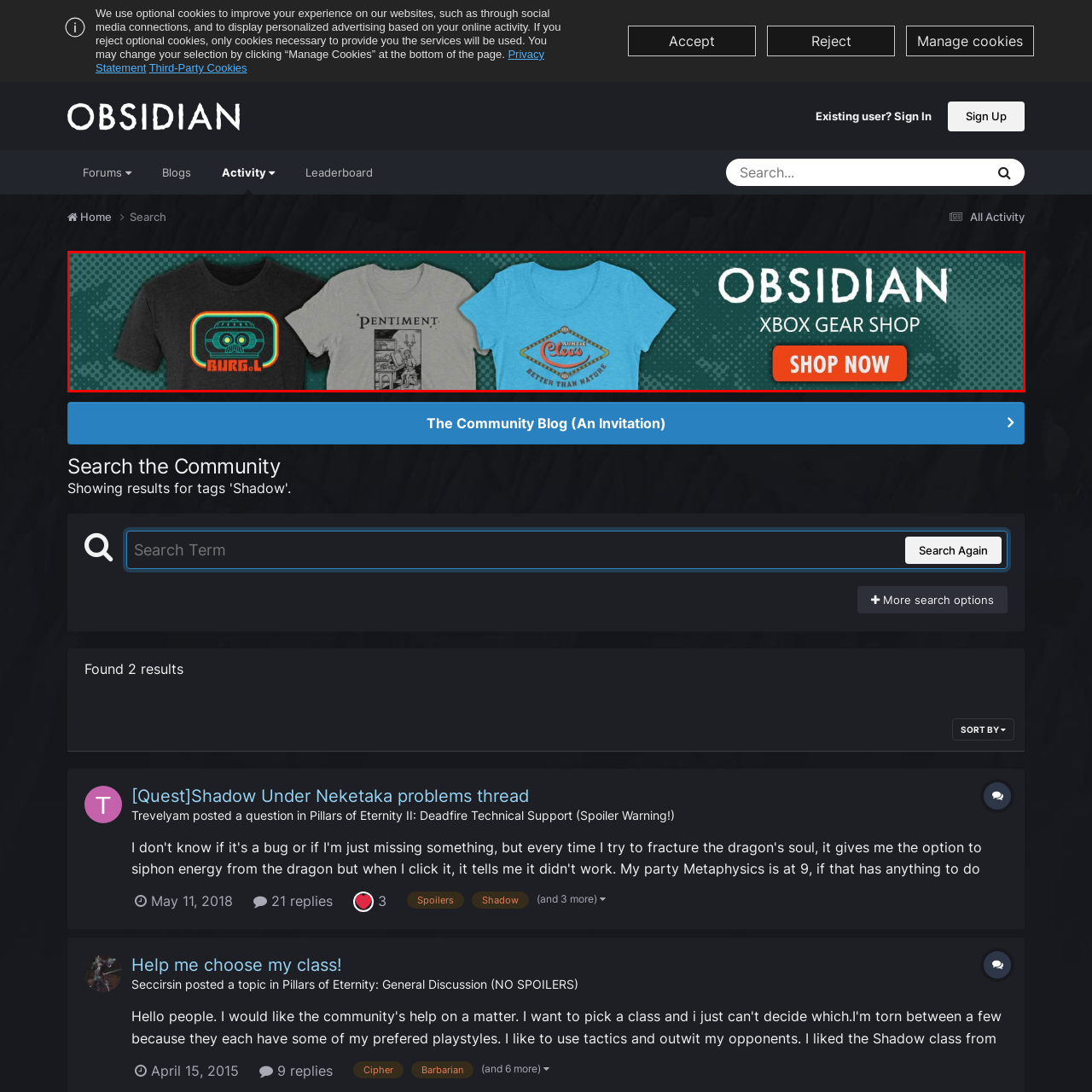Inspect the area enclosed by the red box and reply to the question using only one word or a short phrase: 
How many t-shirts are featured in the advertisement?

three